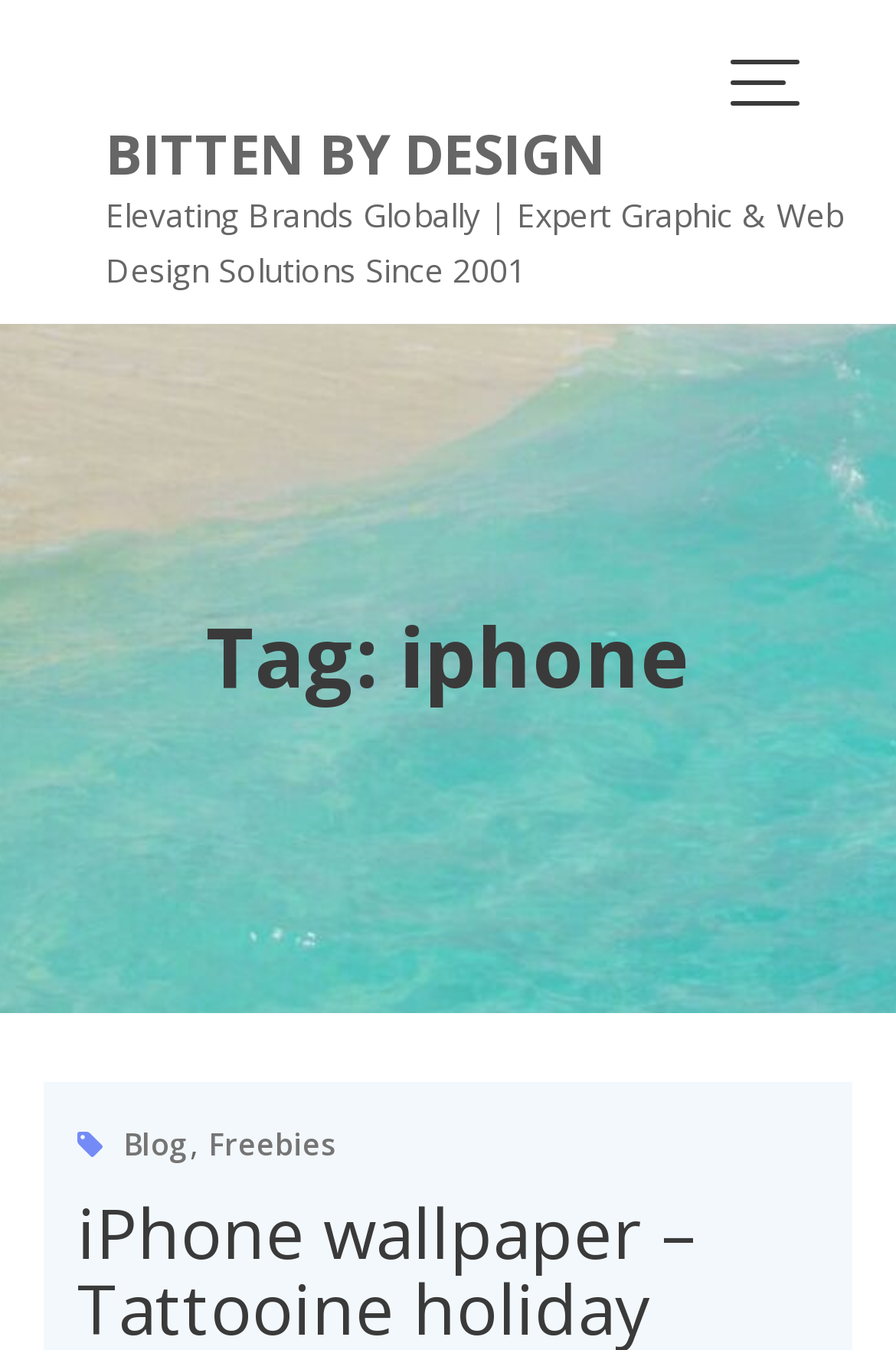Give a one-word or one-phrase response to the question: 
What is the current page number?

3